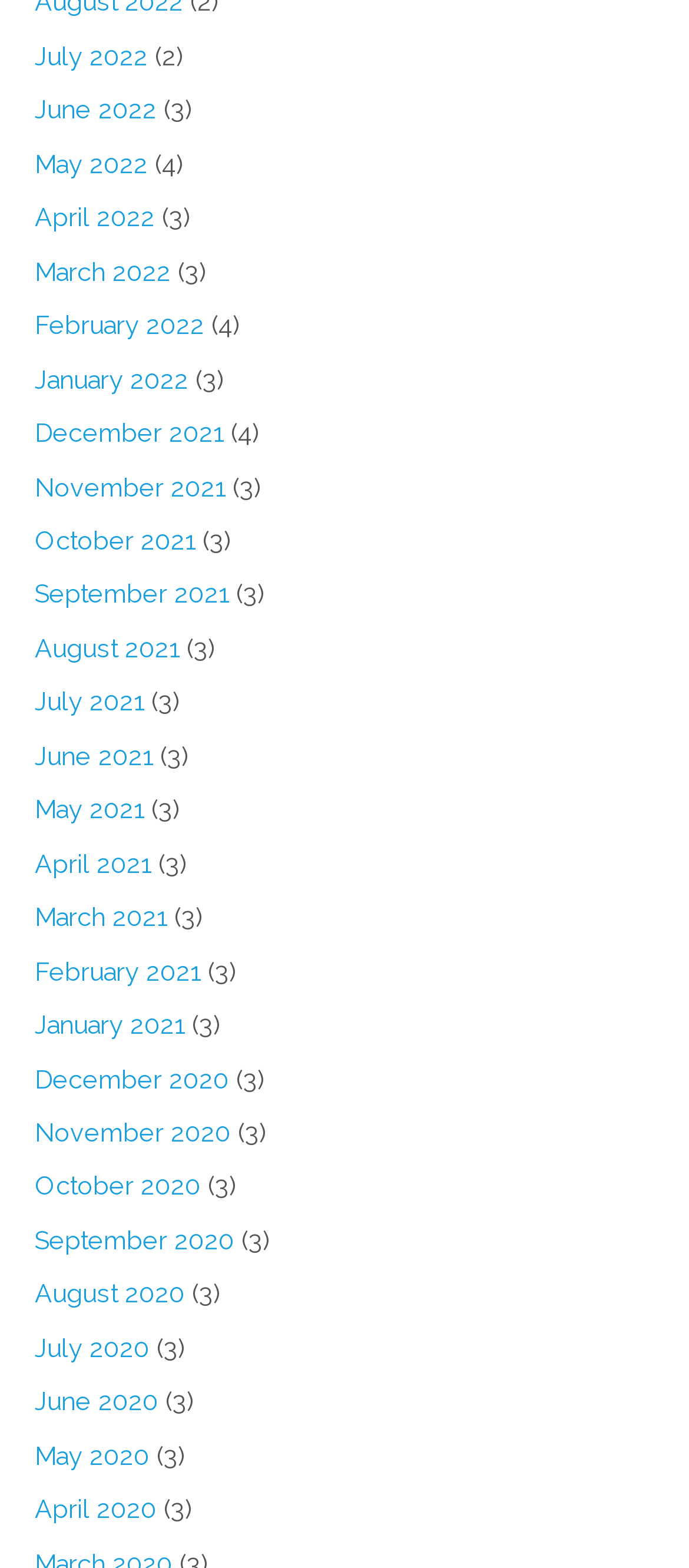Identify the bounding box coordinates of the element to click to follow this instruction: 'Go to June 2021'. Ensure the coordinates are four float values between 0 and 1, provided as [left, top, right, bottom].

[0.05, 0.454, 0.222, 0.509]